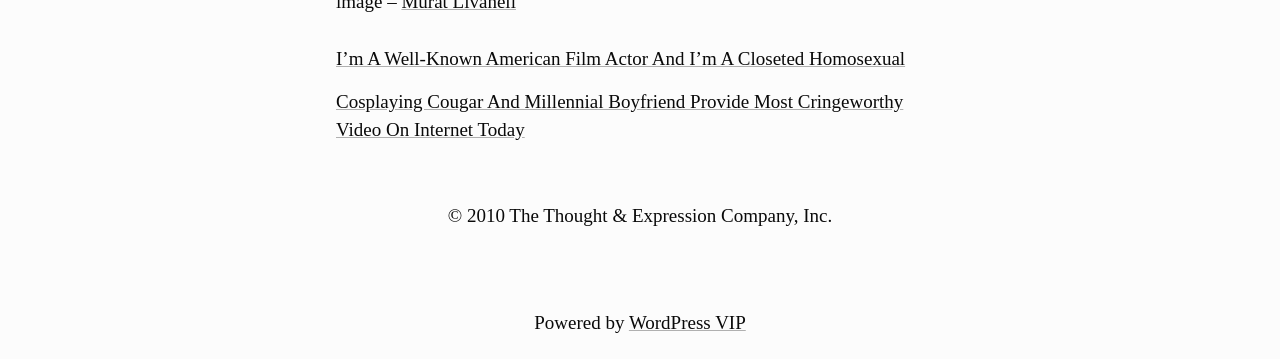How many post links are available in the navigation section?
We need a detailed and exhaustive answer to the question. Please elaborate.

I found the answer by looking at the navigation section which contains two link elements with the text 'I’m A Well-Known American Film Actor And I’m A Closeted Homosexual' and 'Cosplaying Cougar And Millennial Boyfriend Provide Most Cringeworthy Video On Internet Today'.